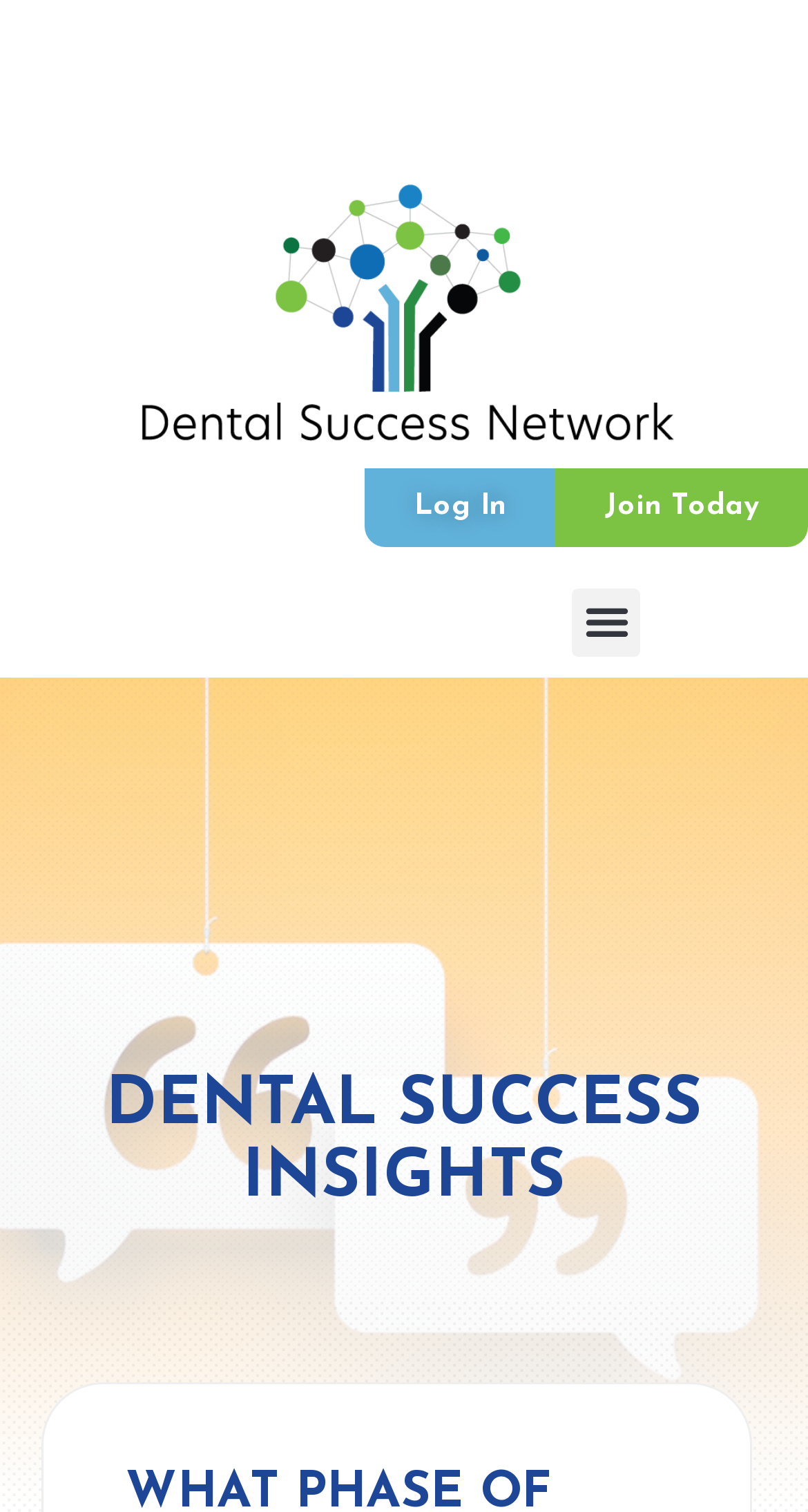Given the element description "Menu" in the screenshot, predict the bounding box coordinates of that UI element.

[0.708, 0.389, 0.792, 0.434]